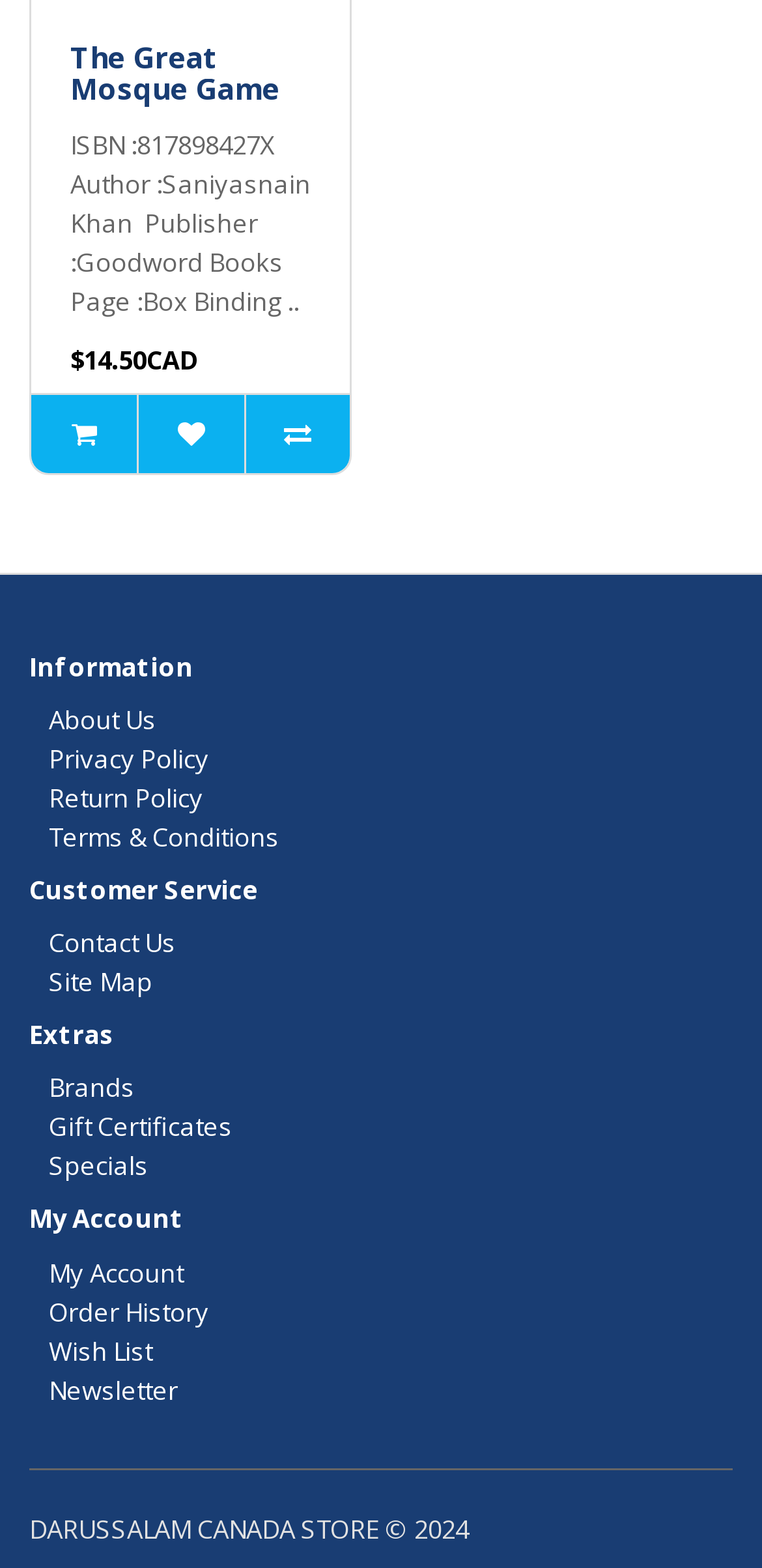Determine the coordinates of the bounding box for the clickable area needed to execute this instruction: "Go to the About Us page".

[0.064, 0.447, 0.205, 0.47]